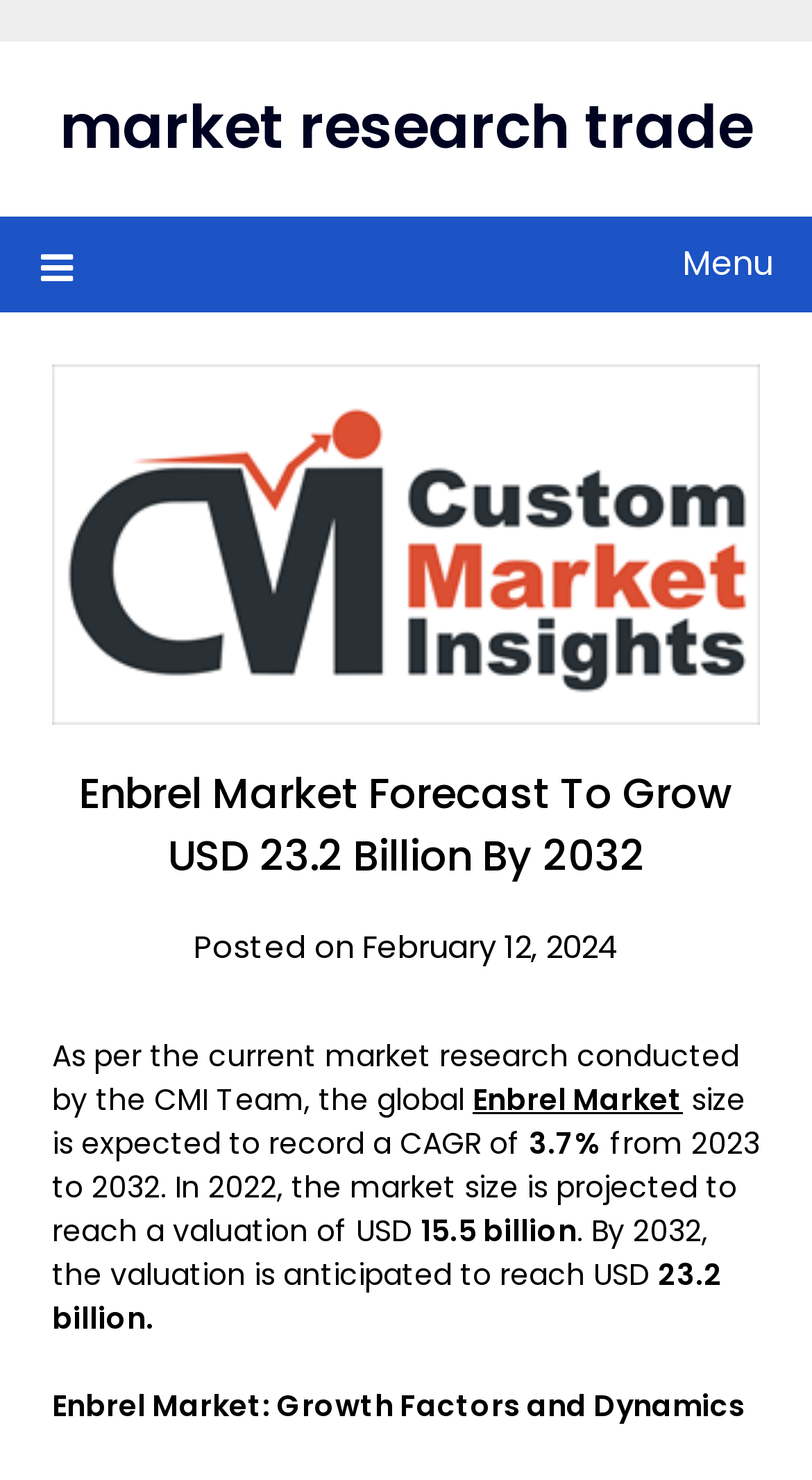Give a complete and precise description of the webpage's appearance.

The webpage is about the Enbrel Market forecast, with a prominent header "Enbrel Market Forecast To Grow USD 23.2 Billion By 2032" at the top center of the page. Below this header, there is a menu link on the left side, labeled as "Menu" with an icon, which is not expanded. 

On the top right side, there is a link to "market research trade". 

Below the header, there is a section with a logo image of "Custom Market Insights" on the left side, accompanied by a heading and some text. The text starts with "Posted on February 12, 2024" and then describes the market research conducted by the CMI Team, stating that the global Enbrel Market size is expected to record a CAGR of 3.7% from 2023 to 2032. 

In this section, there are two links, one to "Enbrel Market" and another to an unspecified location. The text also mentions the market size in 2022, which is projected to reach a valuation of USD 15.5 billion, and its anticipated valuation by 2032, which is USD 23.2 billion. 

At the bottom of this section, there is a subheading "Enbrel Market: Growth Factors and Dynamics".